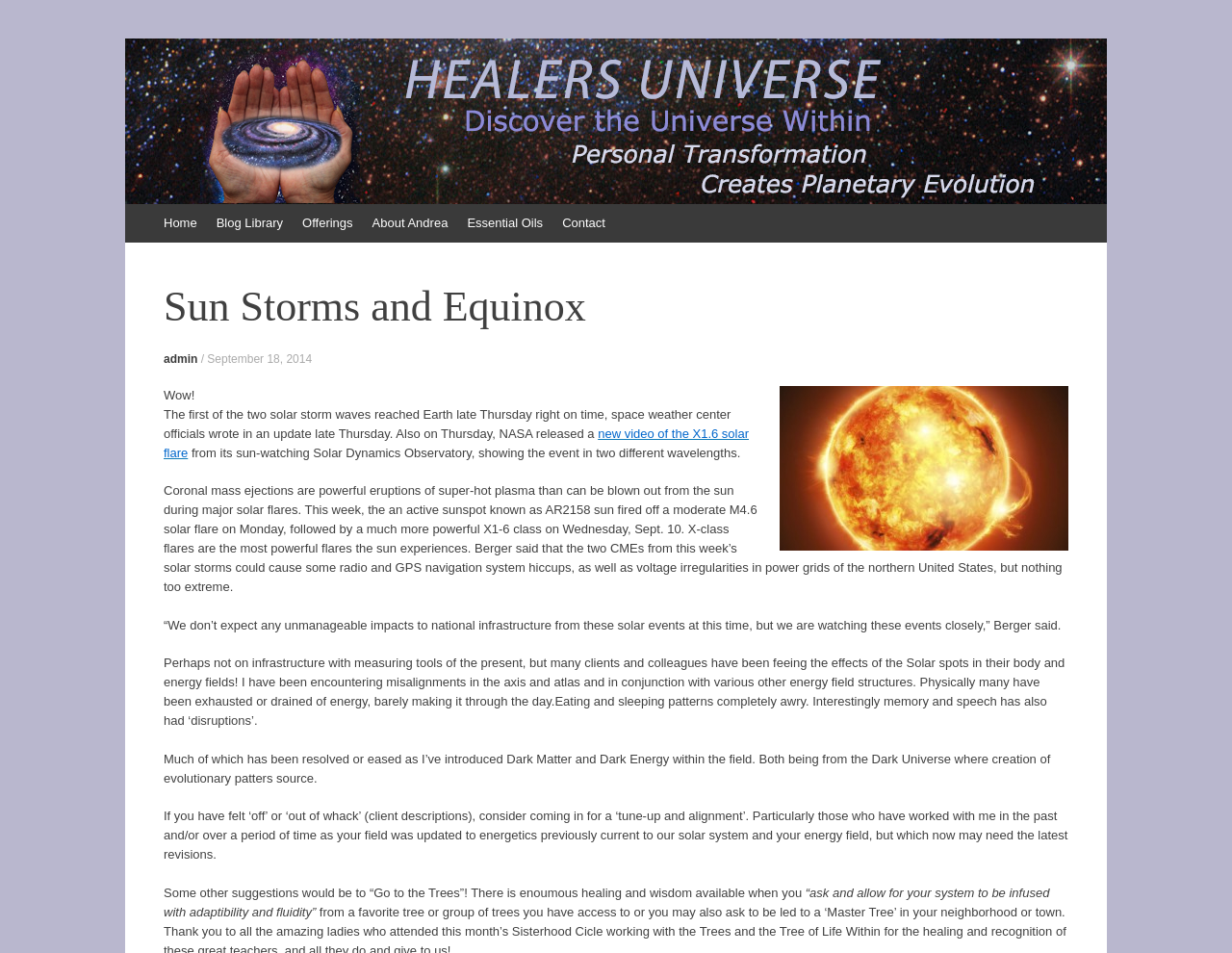Generate a thorough description of the webpage.

The webpage is about Sun Storms and Equinox, with a focus on the effects of solar flares on the human body and energy fields. At the top, there is a heading "HealersUniverse" and a link to the same, followed by a heading "Discover the Universe Within". Below this, there is a row of links to different sections of the website, including "Home", "Blog Library", "Offerings", "About Andrea", "Essential Oils", and "Contact".

The main content of the page is divided into two sections. On the left, there is a header "Sun Storms and Equinox" followed by a series of paragraphs discussing the effects of solar storms on the Earth and human bodies. The text describes the solar flares and coronal mass ejections, and how they can cause disruptions to radio and GPS navigation systems, as well as power grids. It also mentions the physical and energetic effects on humans, such as exhaustion, misalignments in the axis and atlas, and disruptions to memory and speech.

On the right, there is an image of the sun, which is likely related to the solar storms being discussed. Below the image, there are more paragraphs of text, which appear to be a personal account of the effects of the solar storms on the author's clients and colleagues. The text describes the physical and energetic symptoms experienced by these individuals, and how the author has been able to help them through "tune-ups and alignments" using Dark Matter and Dark Energy.

Throughout the page, there are several links to other resources, including a video of an X1.6 solar flare and a mention of "going to the trees" for healing and wisdom. The overall tone of the page is informative and conversational, with a focus on the spiritual and energetic aspects of the solar storms.